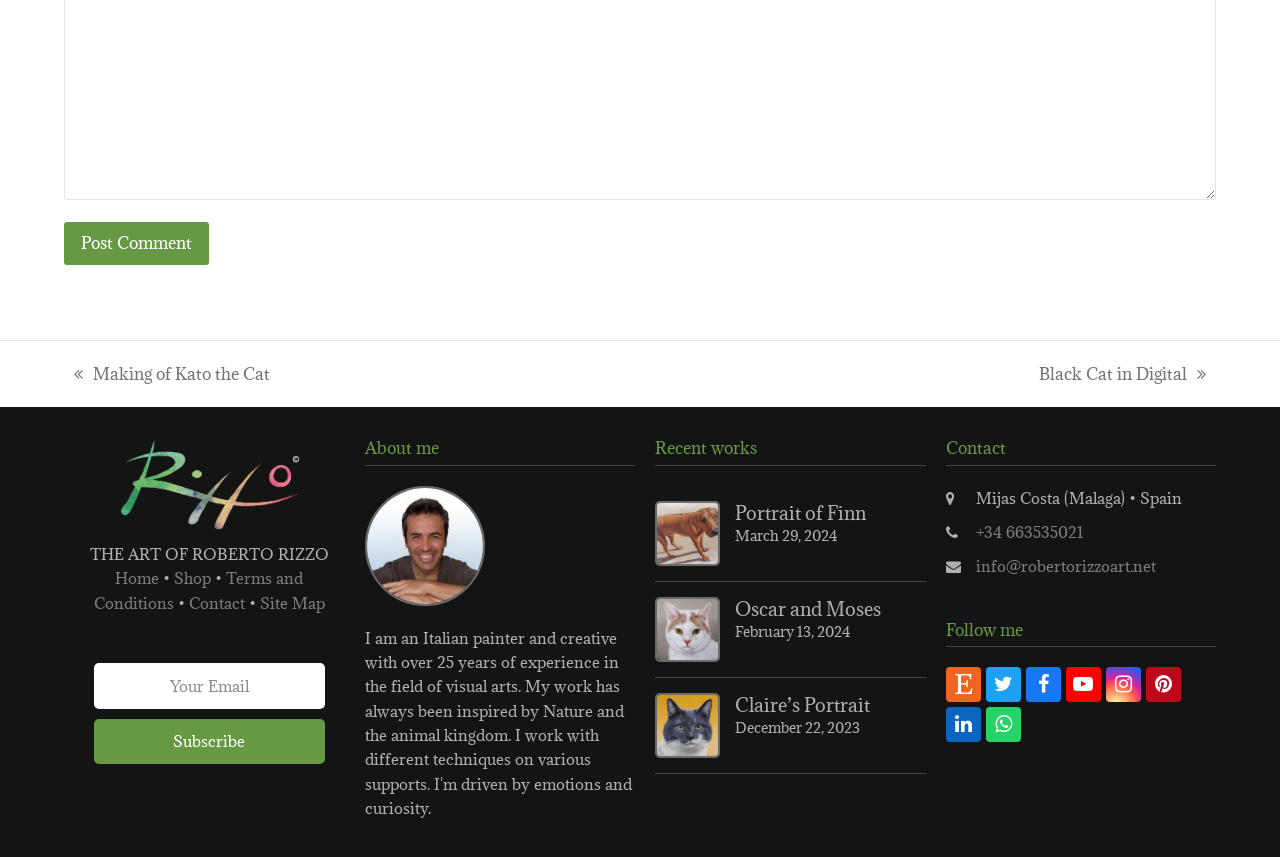Given the following UI element description: "Portrait of FinnMarch 29, 2024", find the bounding box coordinates in the webpage screenshot.

[0.512, 0.584, 0.723, 0.66]